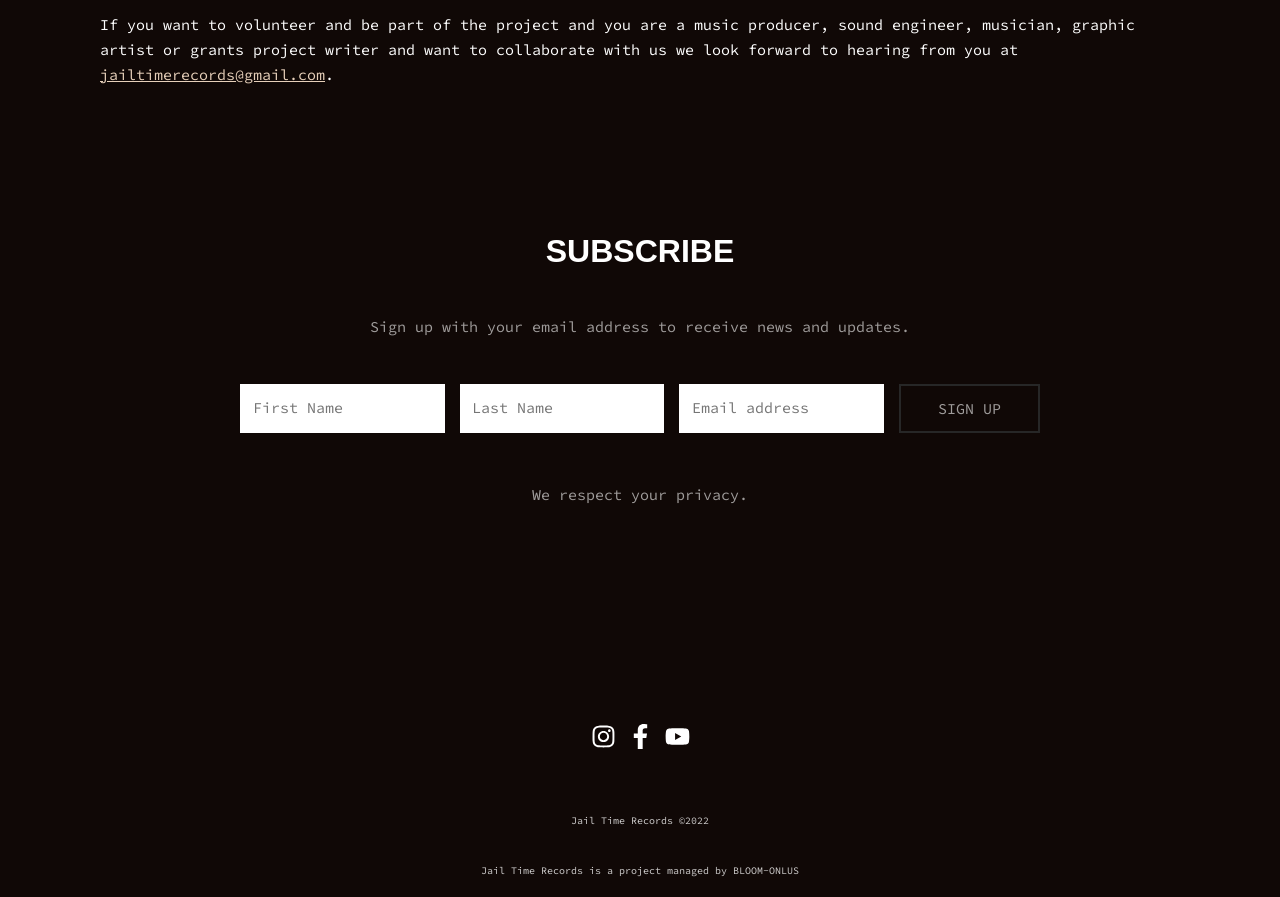Could you provide the bounding box coordinates for the portion of the screen to click to complete this instruction: "Subscribe to newsletter"?

[0.289, 0.354, 0.711, 0.375]